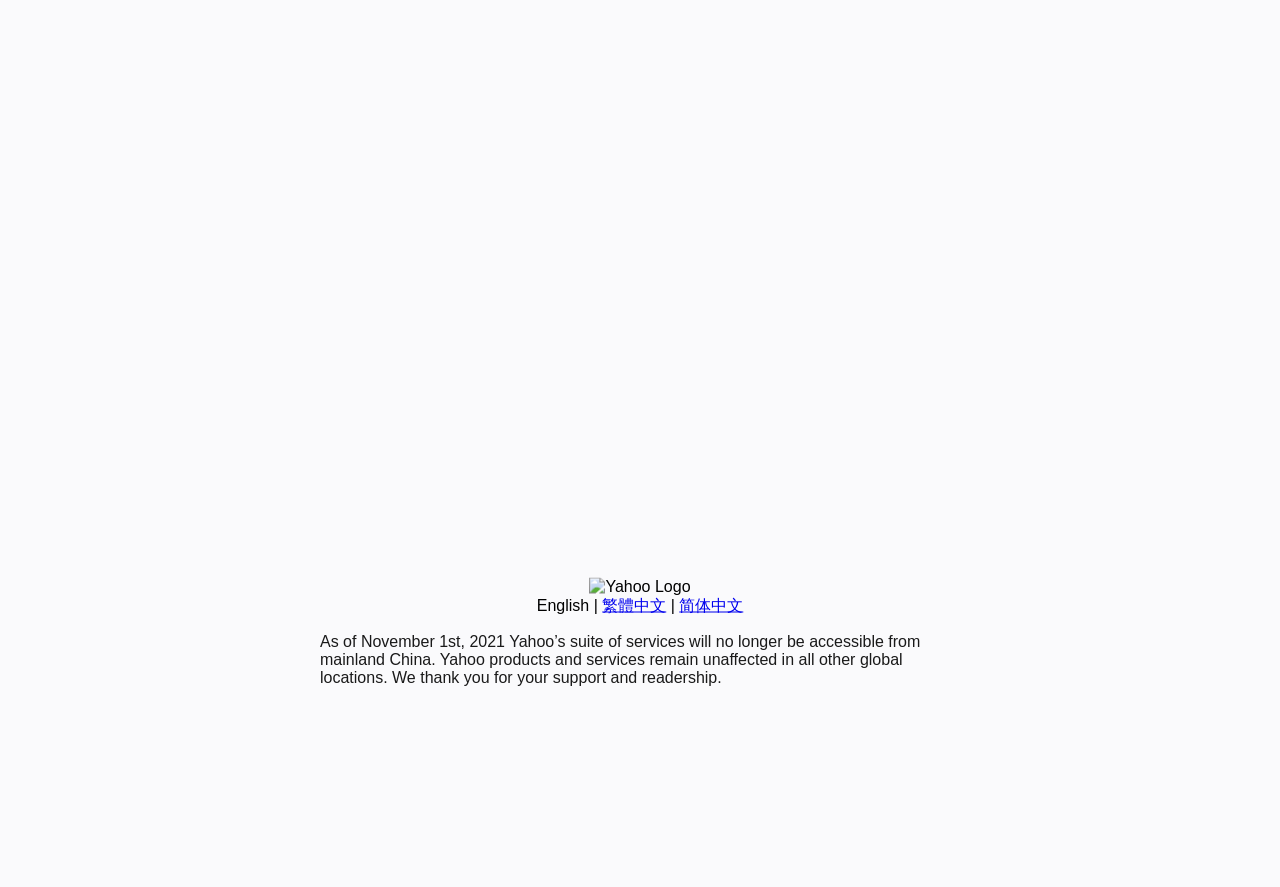For the following element description, predict the bounding box coordinates in the format (top-left x, top-left y, bottom-right x, bottom-right y). All values should be floating point numbers between 0 and 1. Description: 简体中文

[0.531, 0.672, 0.581, 0.692]